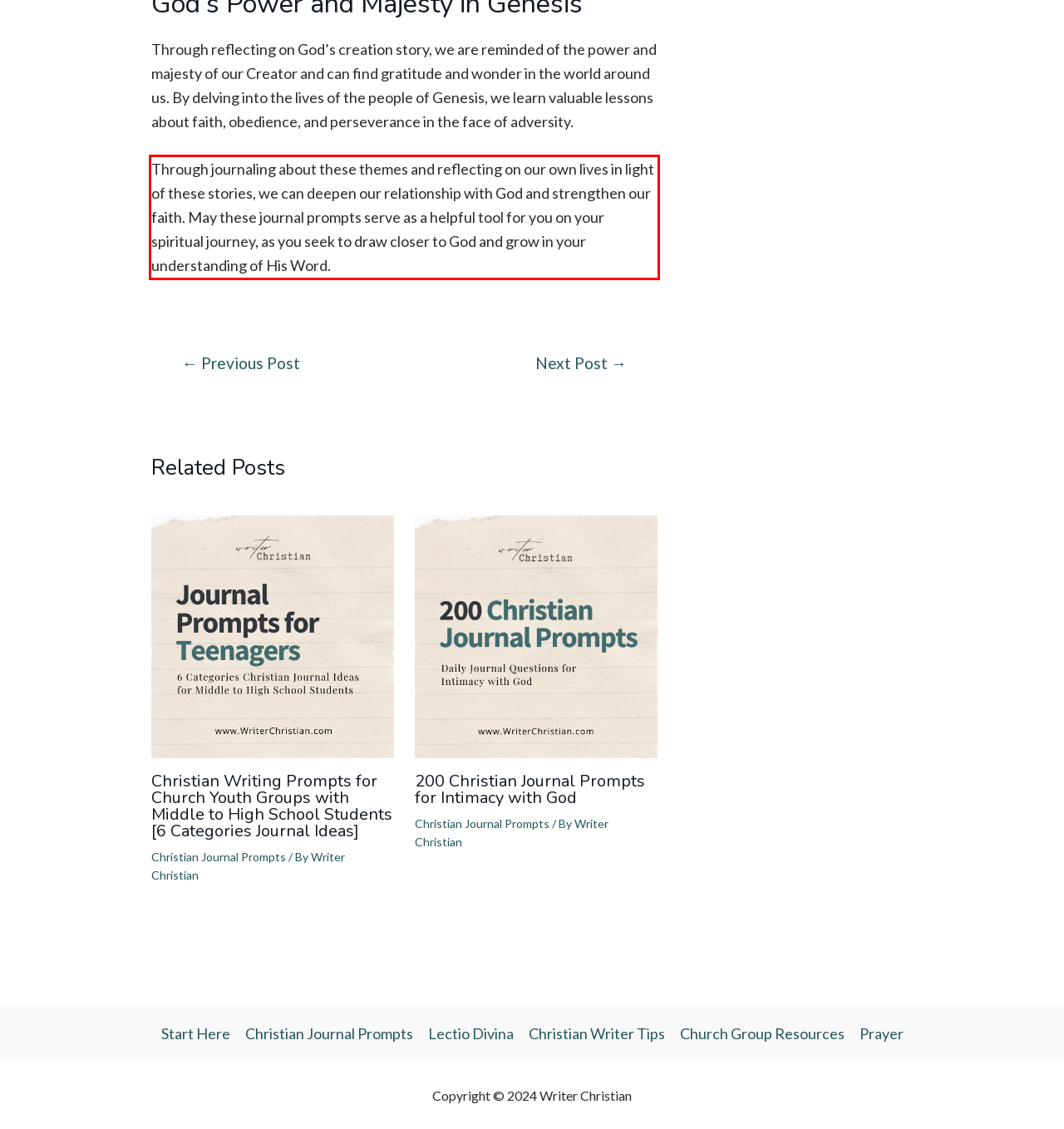Analyze the screenshot of the webpage and extract the text from the UI element that is inside the red bounding box.

Through journaling about these themes and reflecting on our own lives in light of these stories, we can deepen our relationship with God and strengthen our faith. May these journal prompts serve as a helpful tool for you on your spiritual journey, as you seek to draw closer to God and grow in your understanding of His Word.